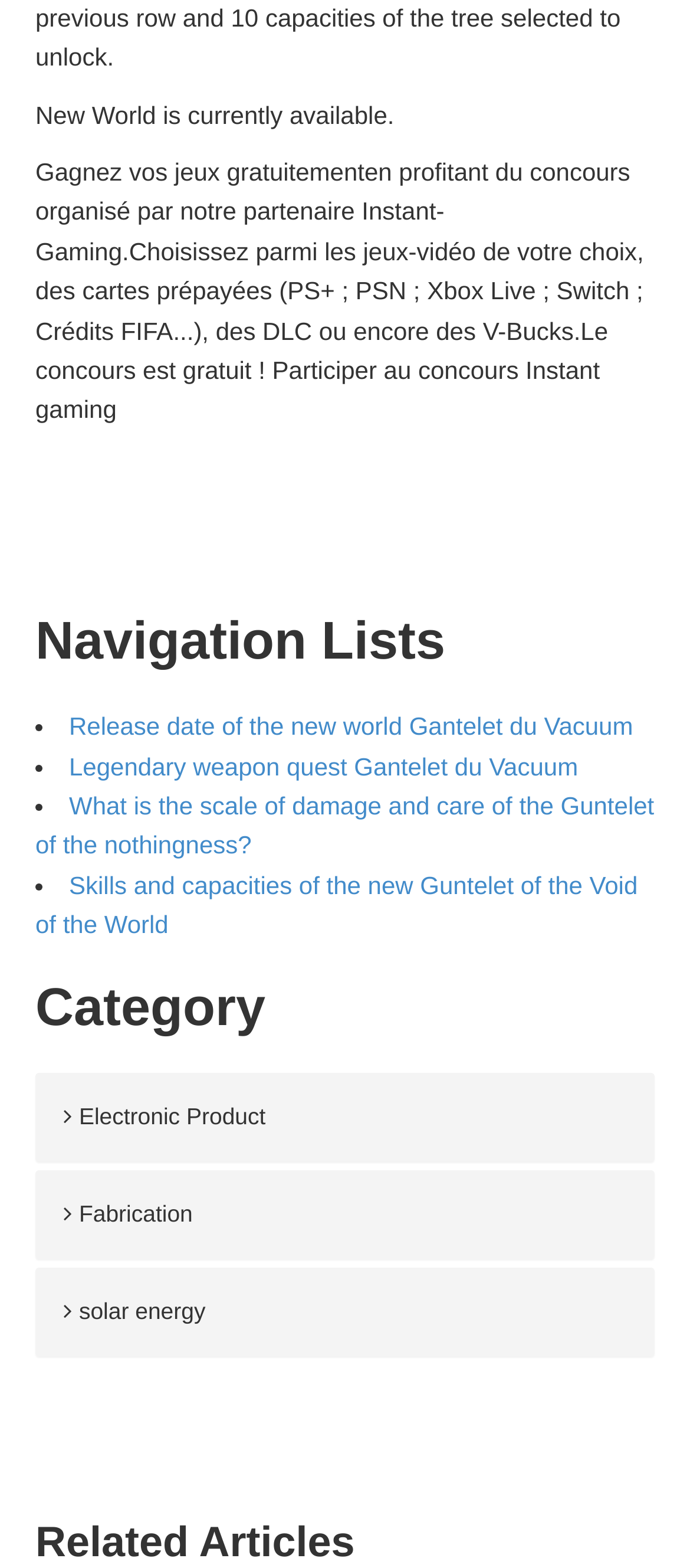What is the current status of New World?
Using the image, provide a detailed and thorough answer to the question.

The webpage mentions 'New World is currently available' at the top, indicating that the game or product is currently available for use or purchase.